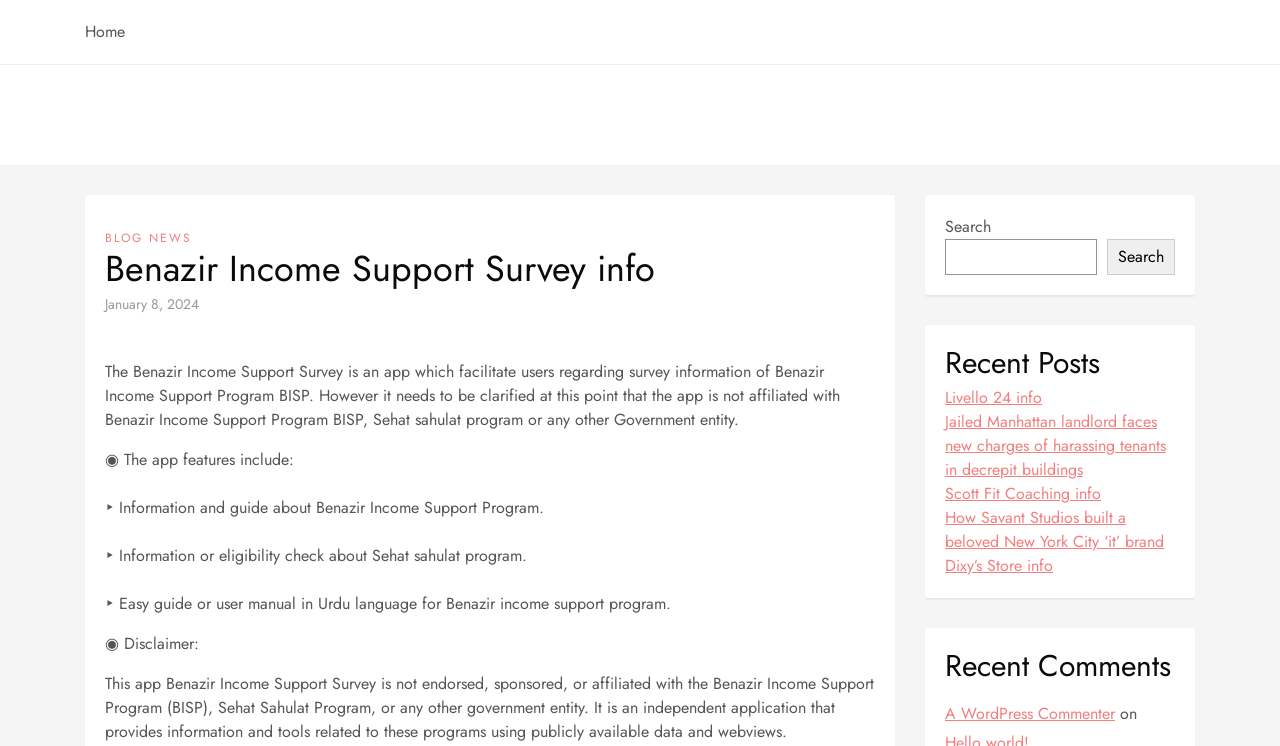Please identify the bounding box coordinates of the clickable region that I should interact with to perform the following instruction: "check recent comments". The coordinates should be expressed as four float numbers between 0 and 1, i.e., [left, top, right, bottom].

[0.738, 0.869, 0.918, 0.917]